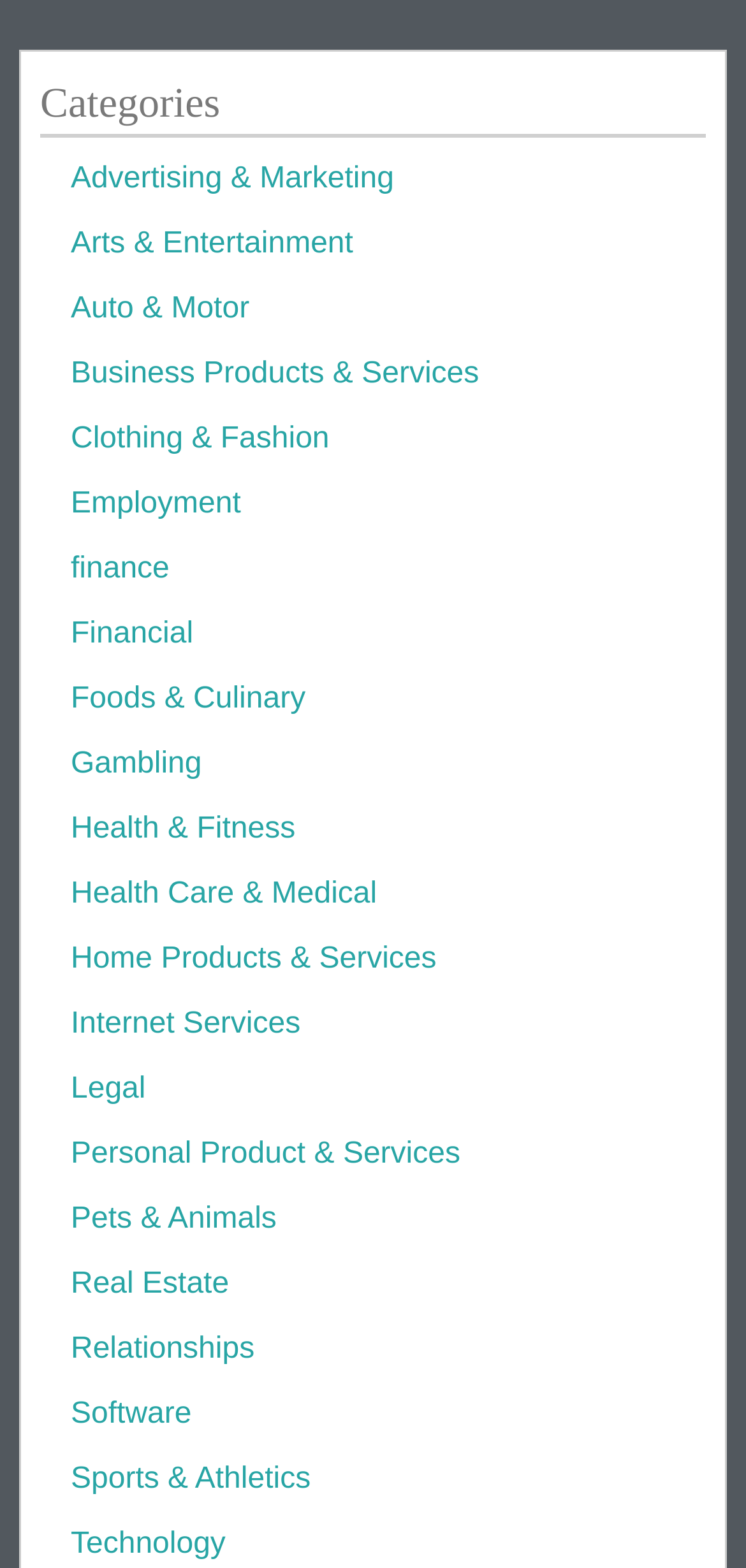Give a one-word or phrase response to the following question: What is the last category listed?

Technology